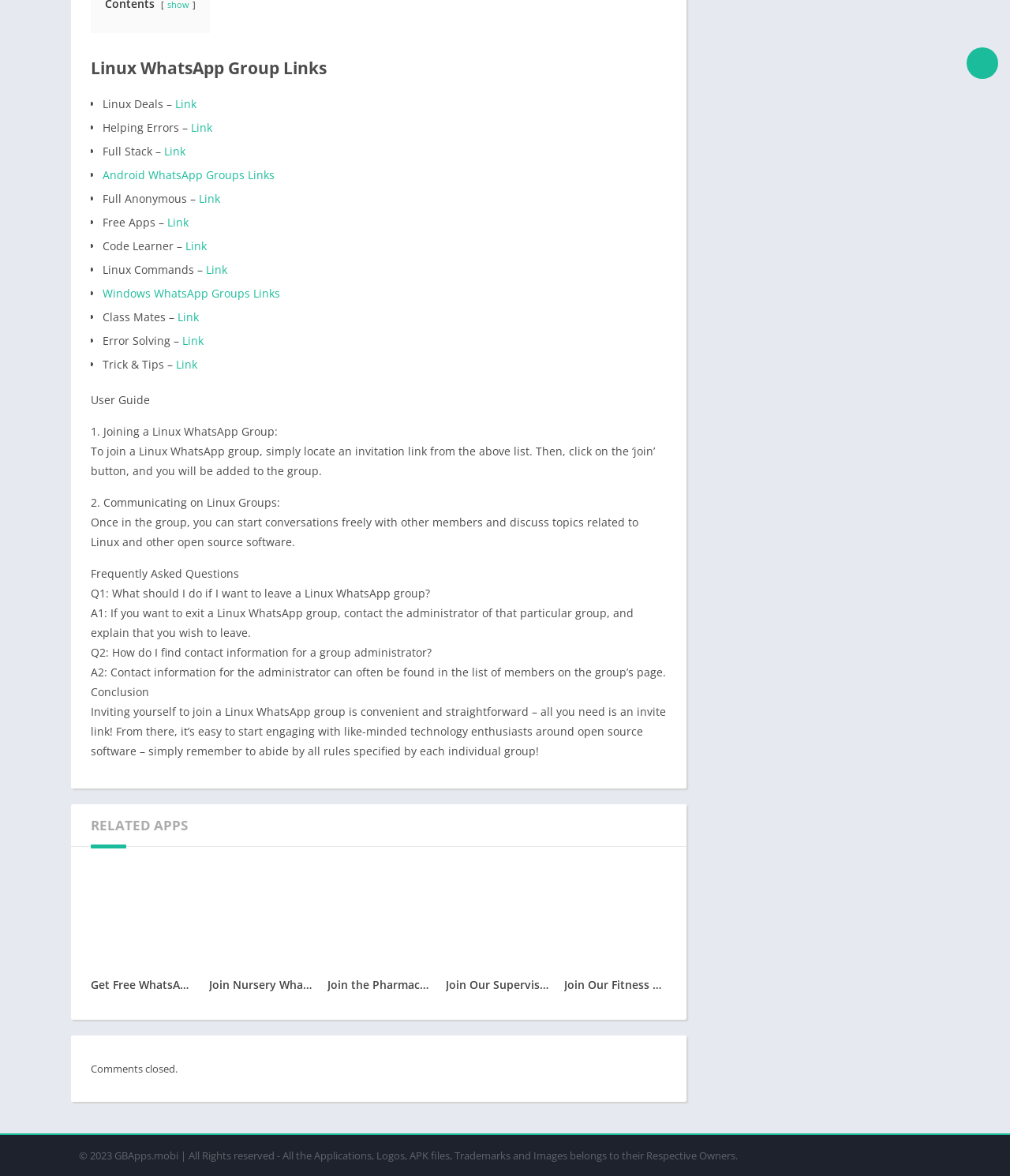Identify the bounding box coordinates of the element to click to follow this instruction: 'Click on 'Android WhatsApp Groups Links' link'. Ensure the coordinates are four float values between 0 and 1, provided as [left, top, right, bottom].

[0.102, 0.142, 0.272, 0.155]